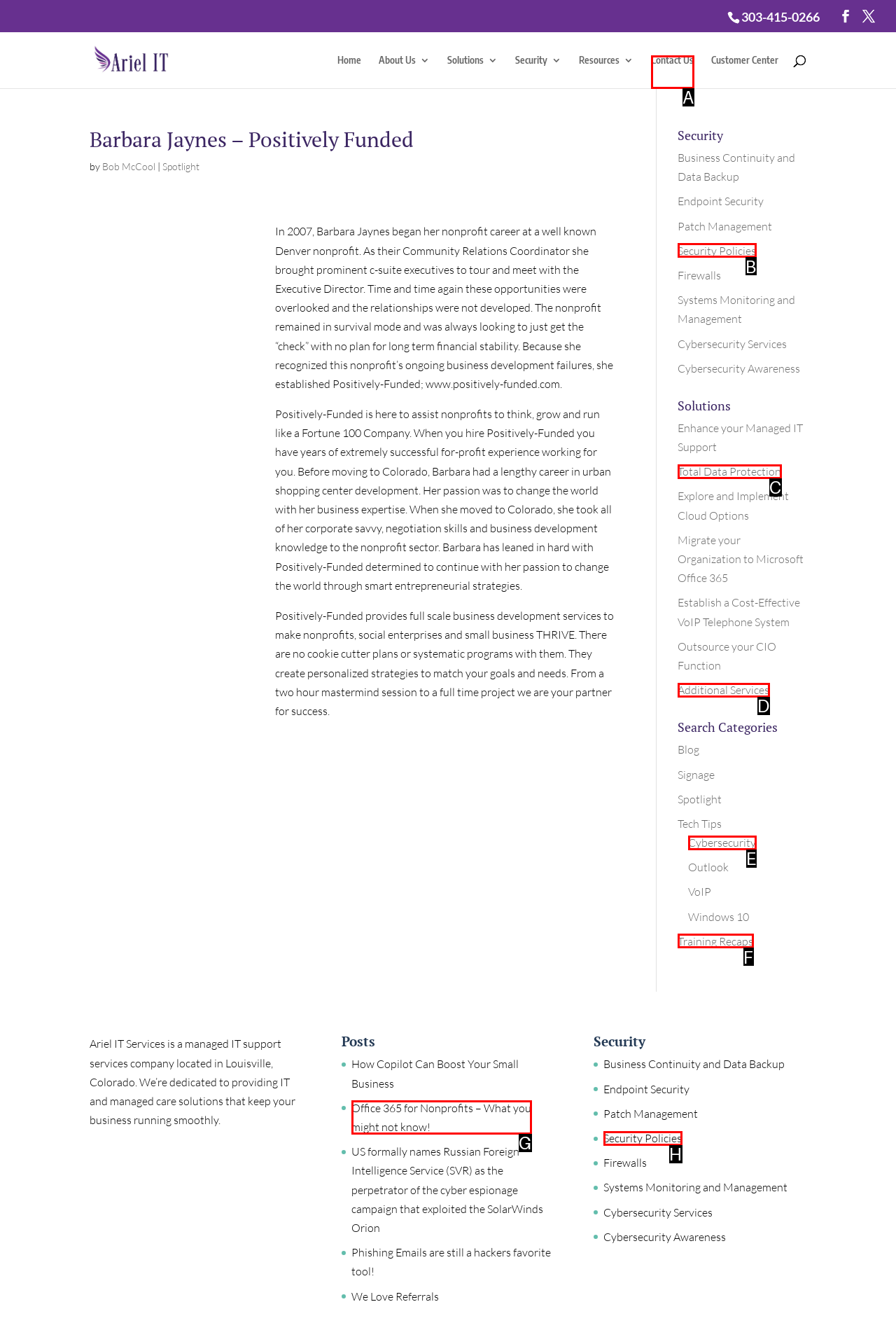Choose the UI element that best aligns with the description: Security Policies
Respond with the letter of the chosen option directly.

B